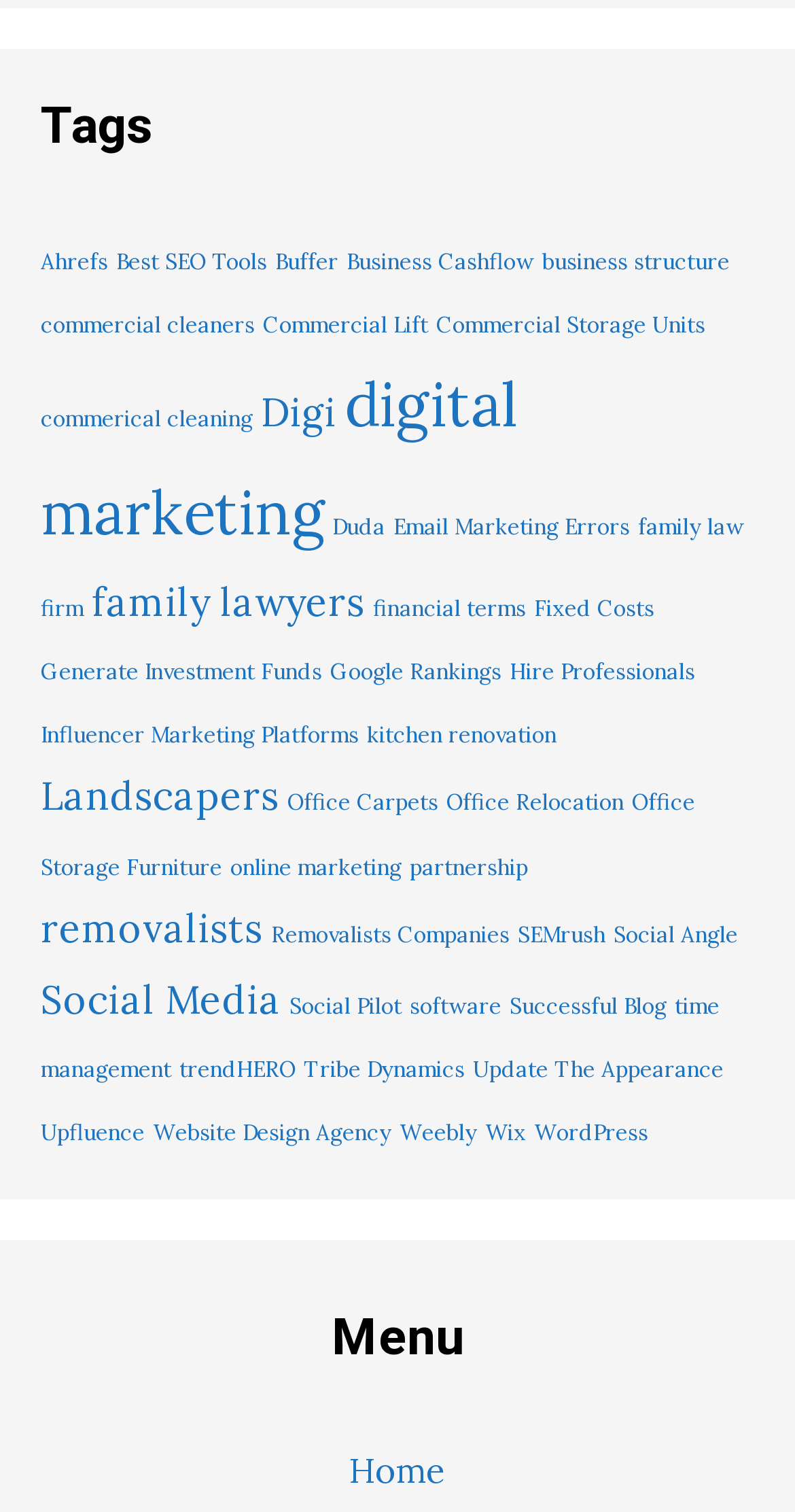From the element description: "Office Carpets", extract the bounding box coordinates of the UI element. The coordinates should be expressed as four float numbers between 0 and 1, in the order [left, top, right, bottom].

[0.362, 0.521, 0.551, 0.54]